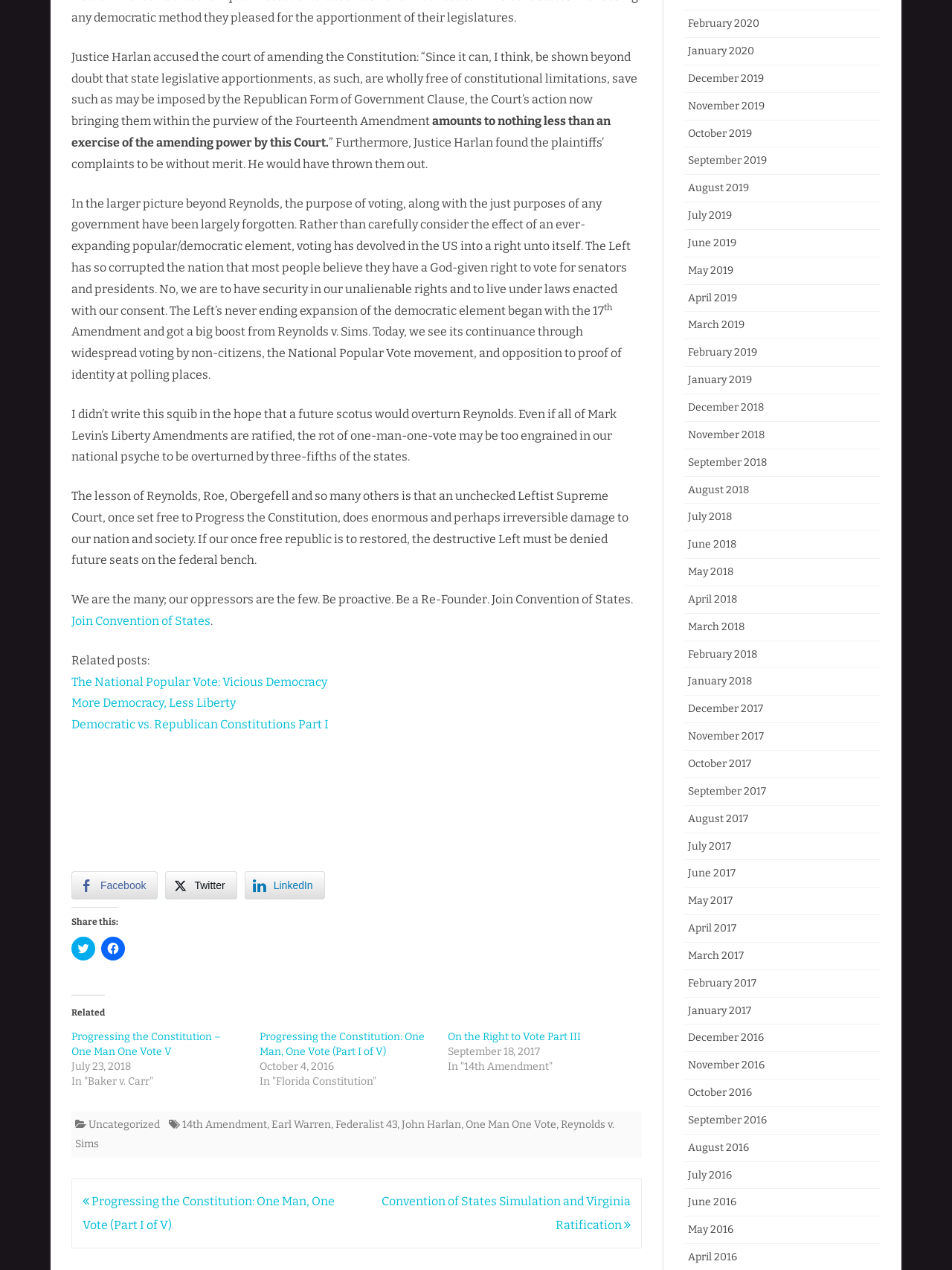Can you determine the bounding box coordinates of the area that needs to be clicked to fulfill the following instruction: "Join Convention of States"?

[0.075, 0.483, 0.221, 0.494]